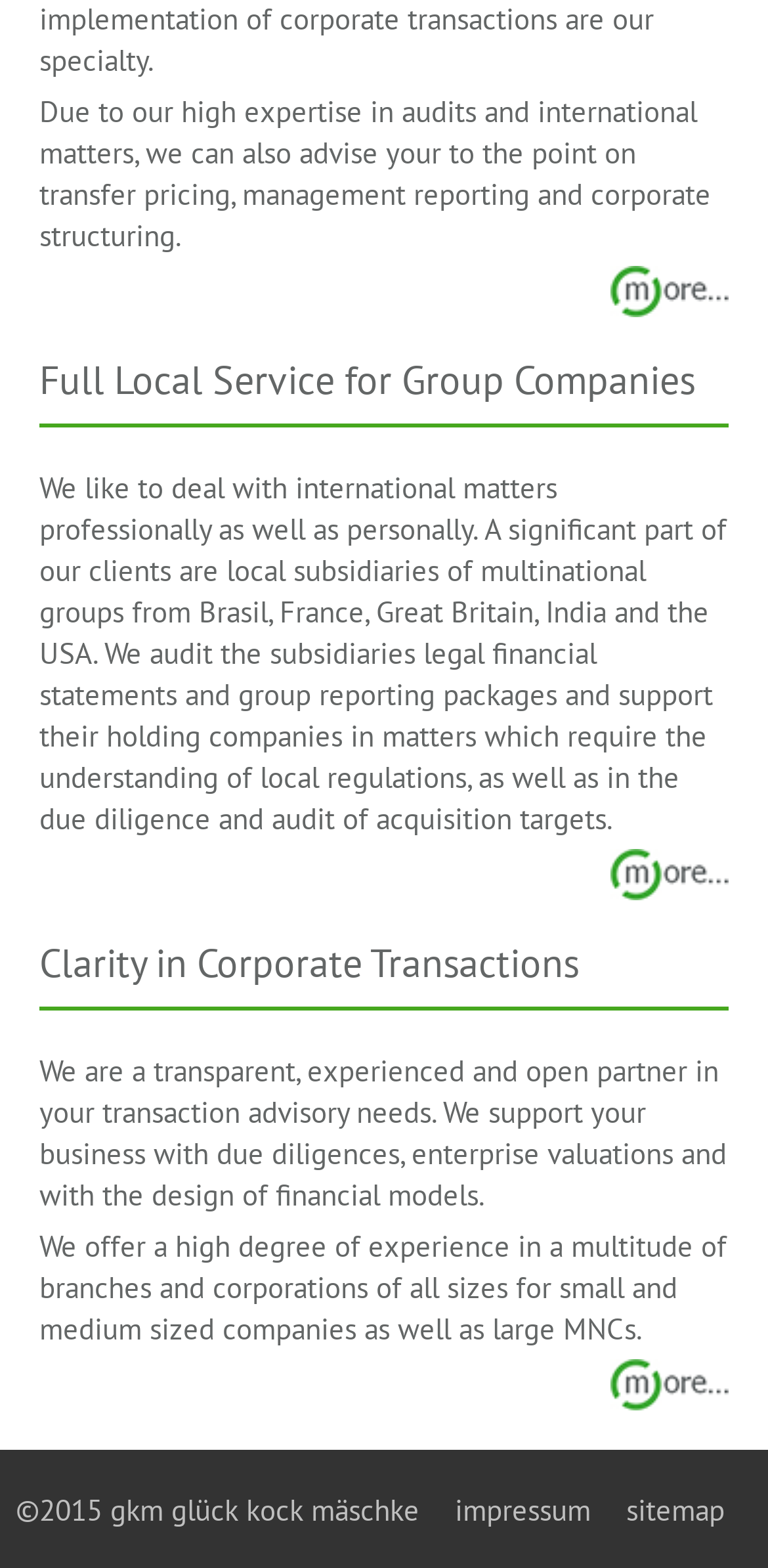What is the company's copyright year?
Based on the image content, provide your answer in one word or a short phrase.

2015